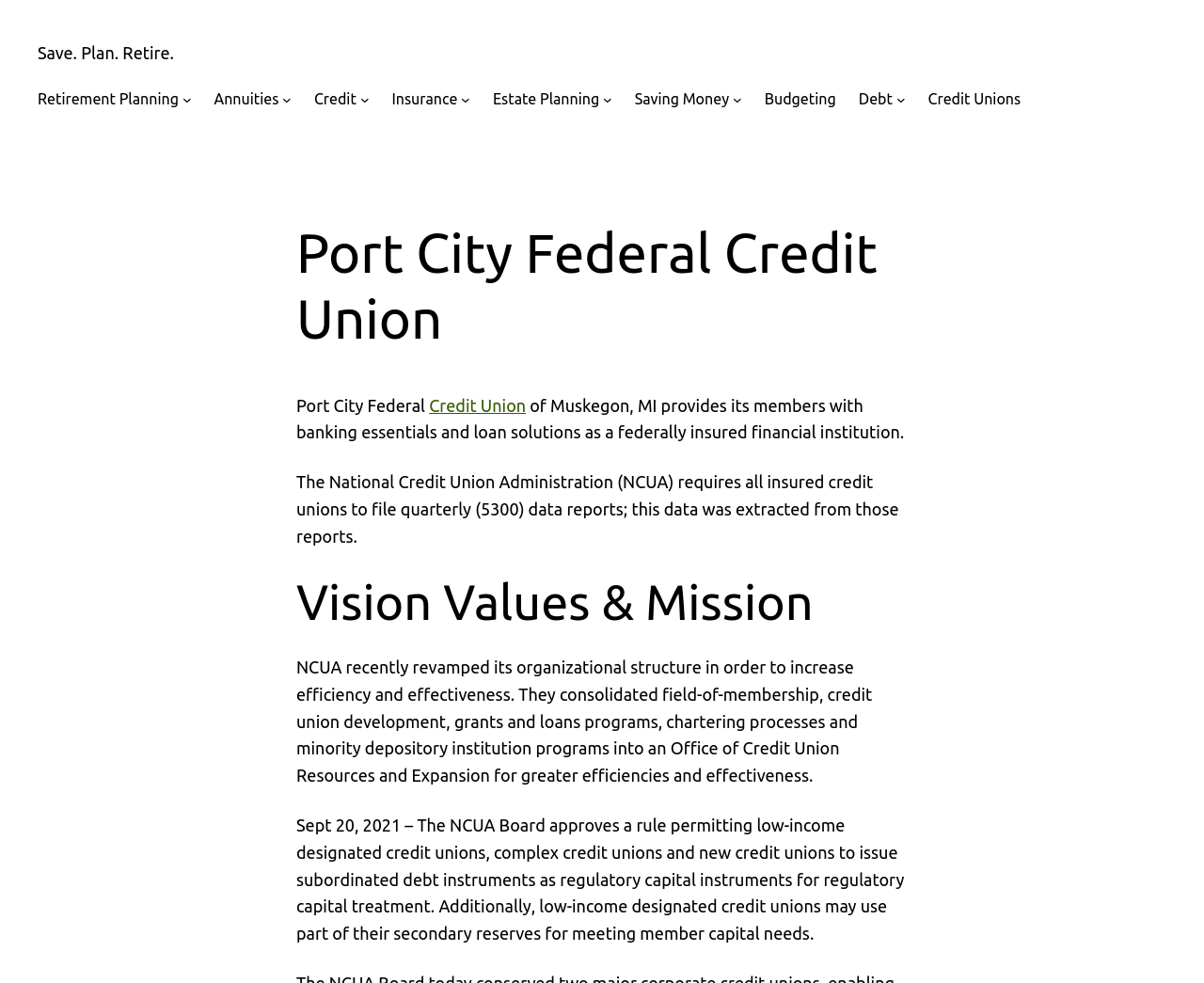What is the name of the credit union?
Please provide a single word or phrase as the answer based on the screenshot.

Port City Federal Credit Union